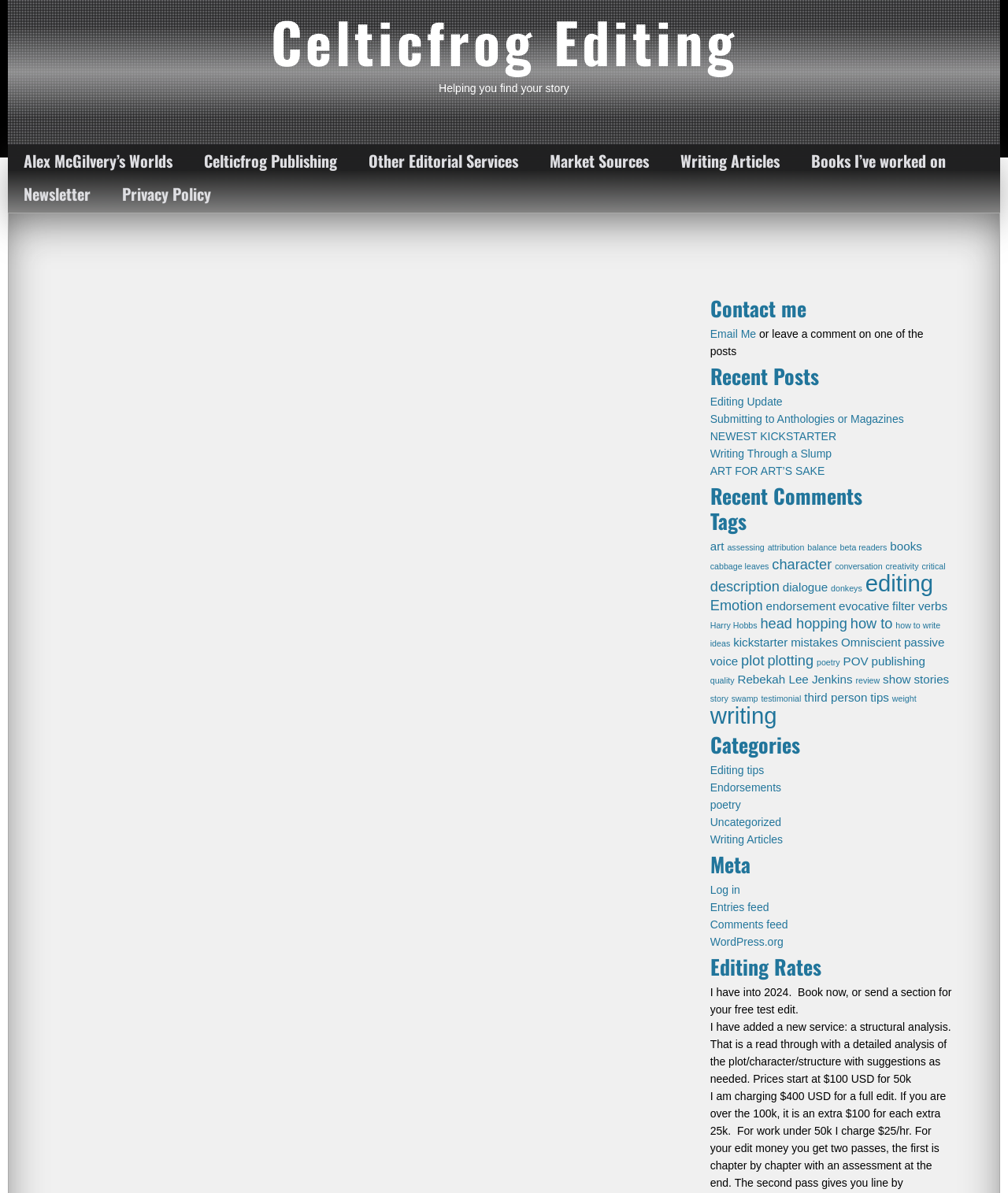Determine the bounding box coordinates (top-left x, top-left y, bottom-right x, bottom-right y) of the UI element described in the following text: Submitting to Anthologies or Magazines

[0.704, 0.346, 0.897, 0.356]